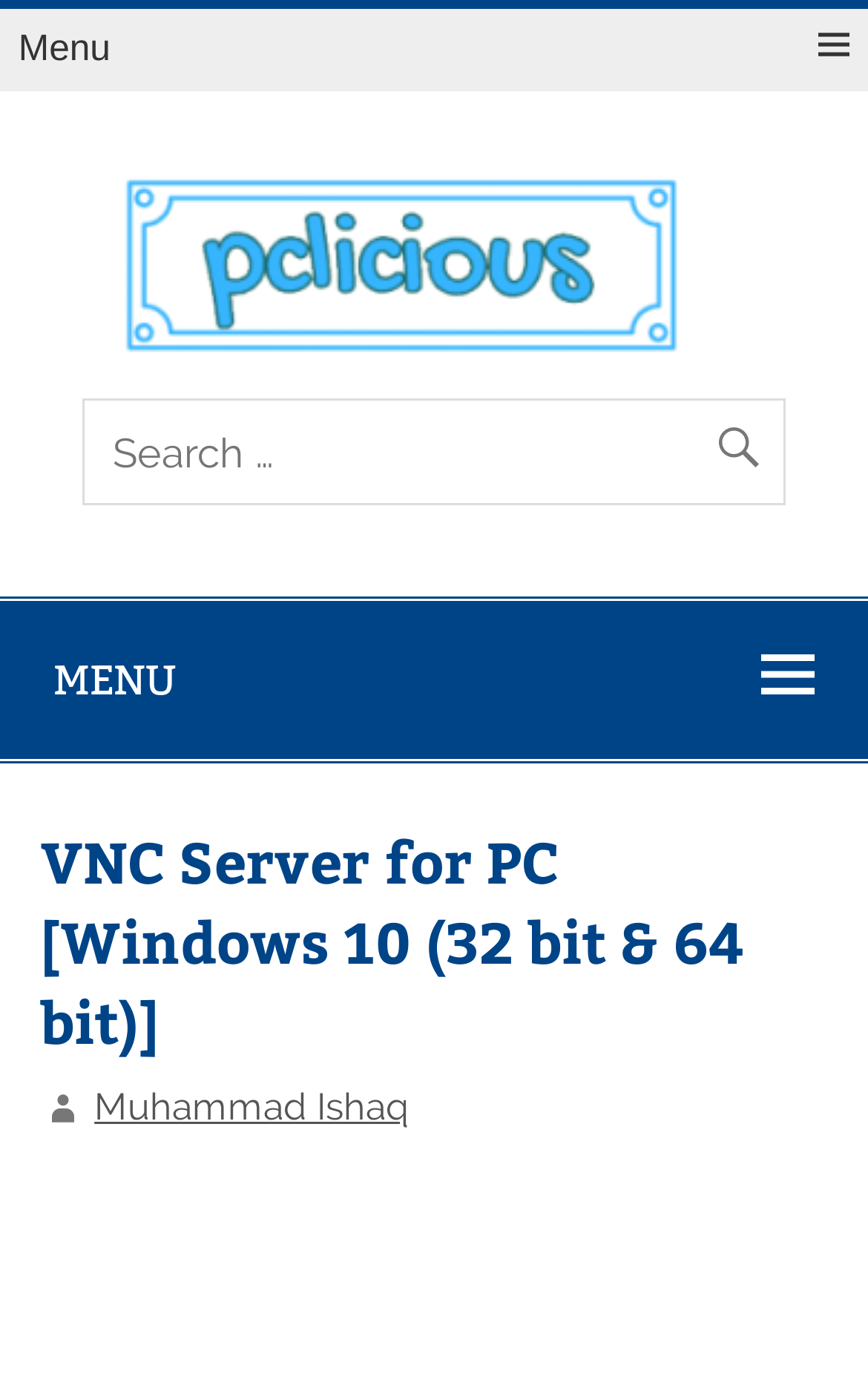Describe the webpage meticulously, covering all significant aspects.

The webpage is about downloading VNC Server for PC and Laptop. At the top left corner, there is a button with a menu icon. Next to it, there is a link to "Pclicious" which has an associated image. 

On the top right side, there is a search bar with a search icon button at the end. 

Below the top section, there is another button with a menu icon, which is likely a dropdown menu. This menu contains a heading that reads "VNC Server for PC [Windows 10 (32 bit & 64 bit)]". Below the heading, there is a link to "Muhammad Ishaq".